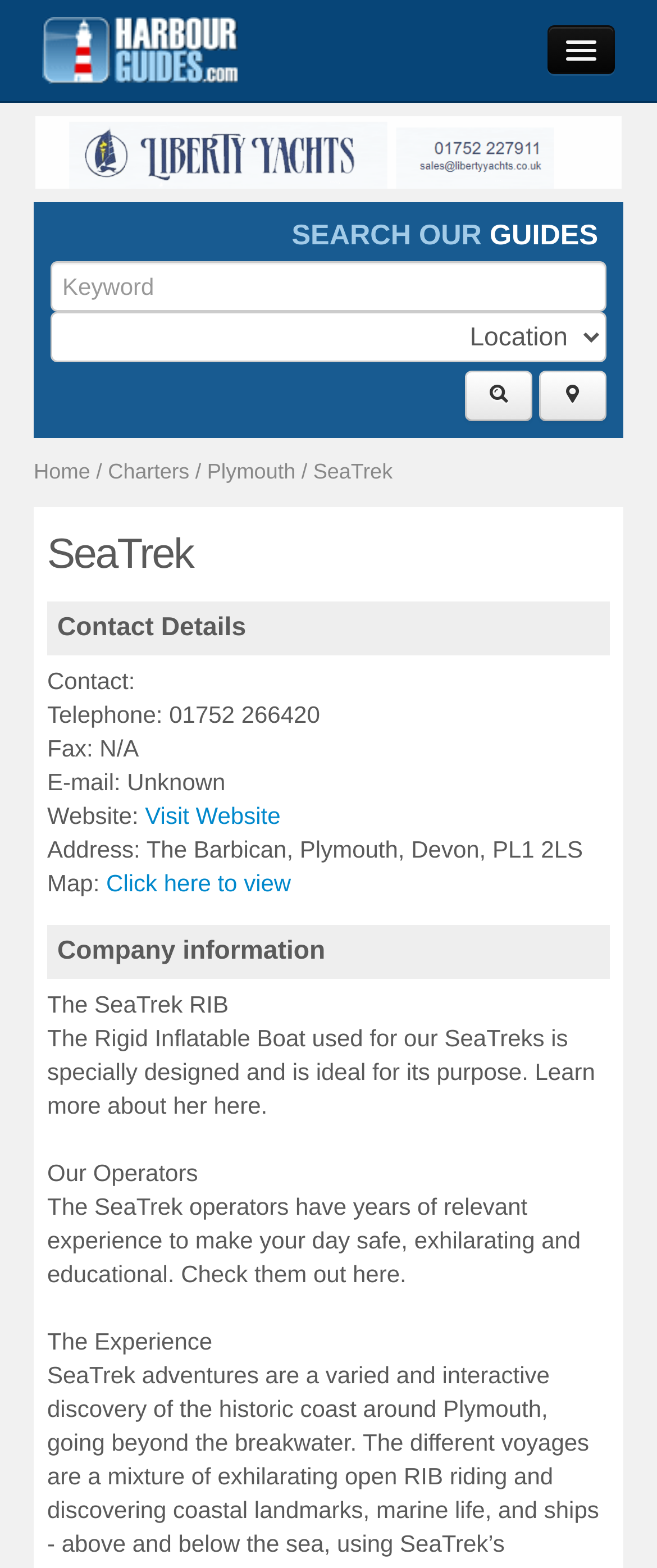Please identify the bounding box coordinates of the element that needs to be clicked to execute the following command: "View company information". Provide the bounding box using four float numbers between 0 and 1, formatted as [left, top, right, bottom].

[0.087, 0.597, 0.495, 0.616]